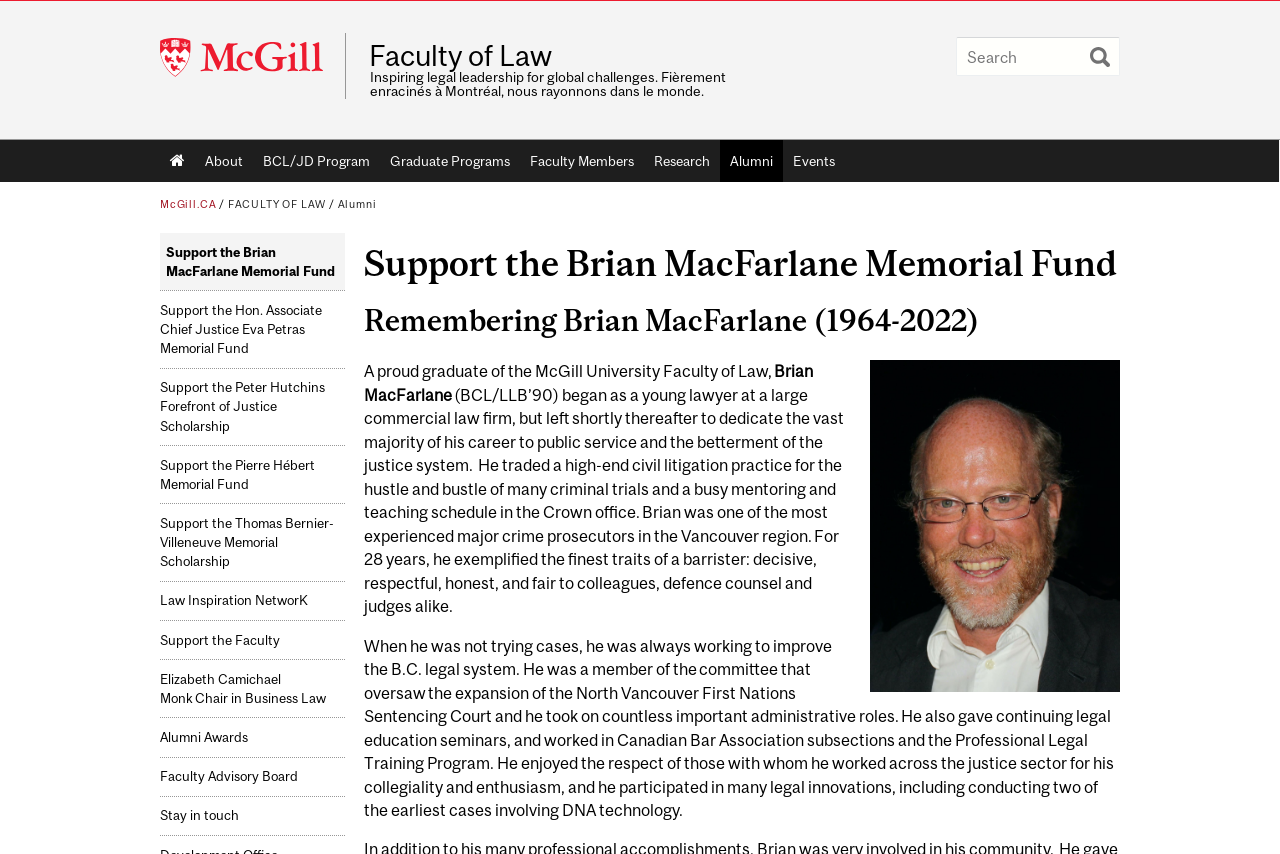Where did Brian MacFarlane graduate from?
Based on the screenshot, respond with a single word or phrase.

McGill University Faculty of Law